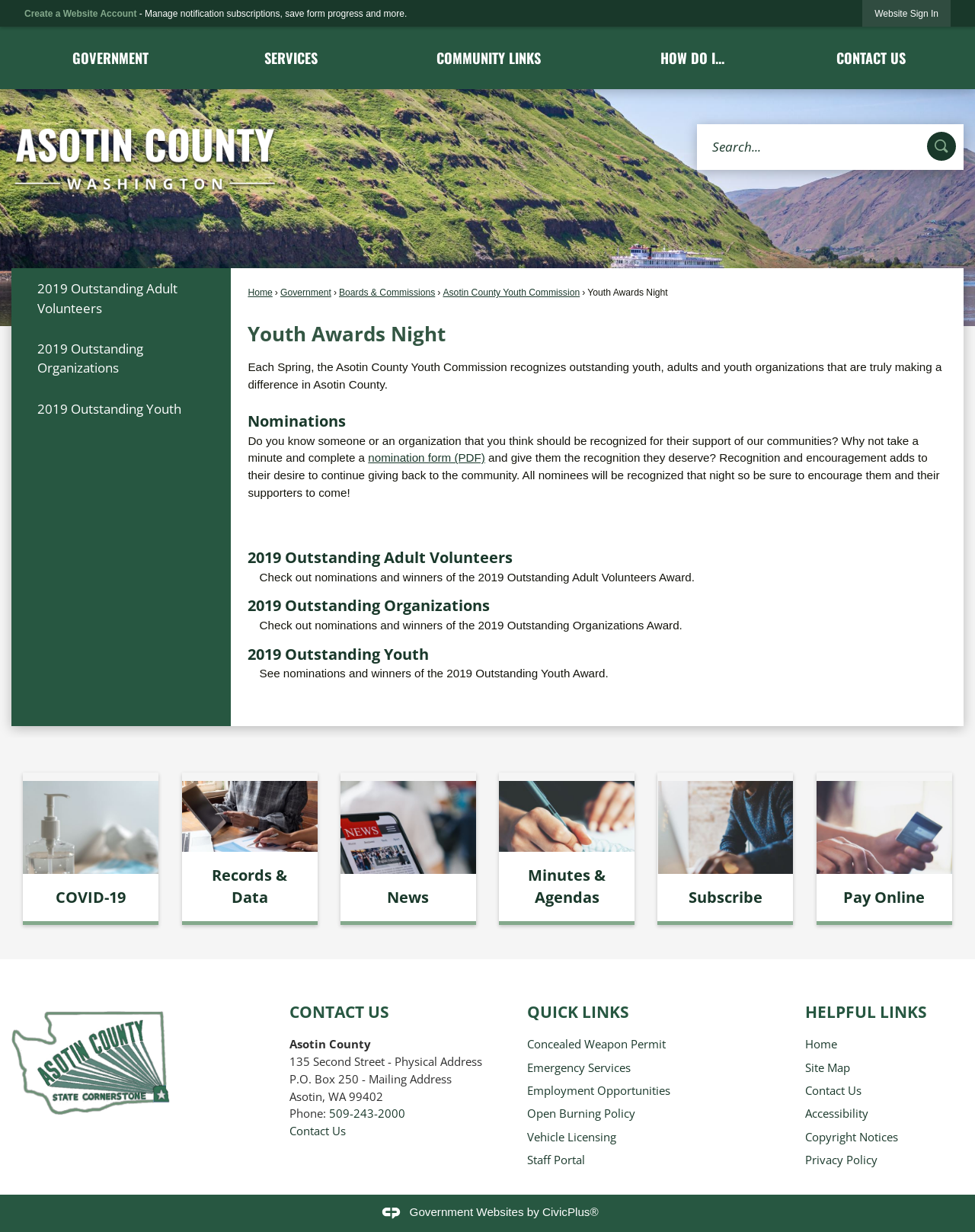Could you indicate the bounding box coordinates of the region to click in order to complete this instruction: "Search for something".

[0.715, 0.101, 0.988, 0.138]